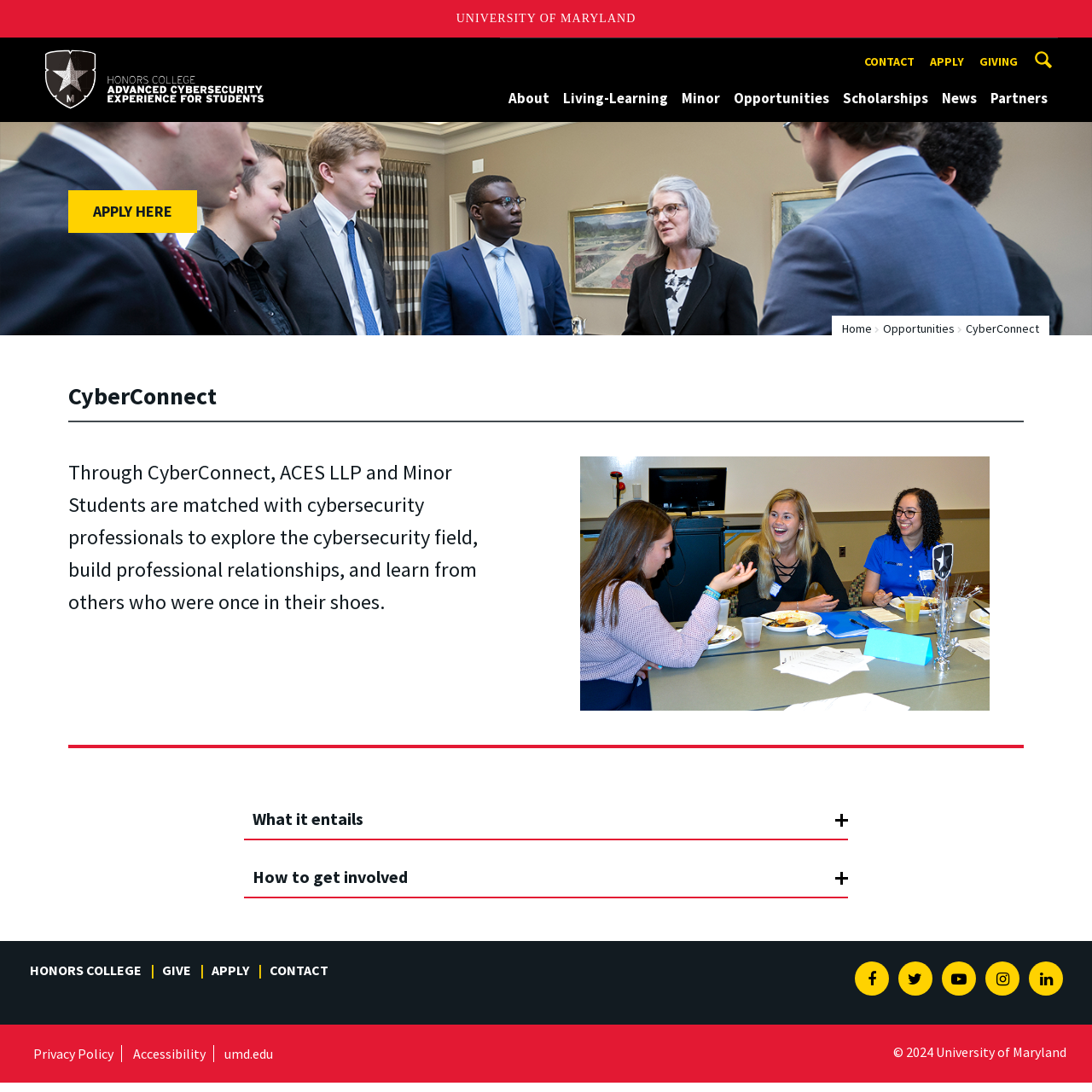What social media platforms are linked at the bottom of the webpage?
Offer a detailed and exhaustive answer to the question.

I found the answer by looking at the bottom of the webpage, where I see a series of link elements with icons representing different social media platforms, including Facebook, Twitter, Youtube, Instagram, and Linkedin.